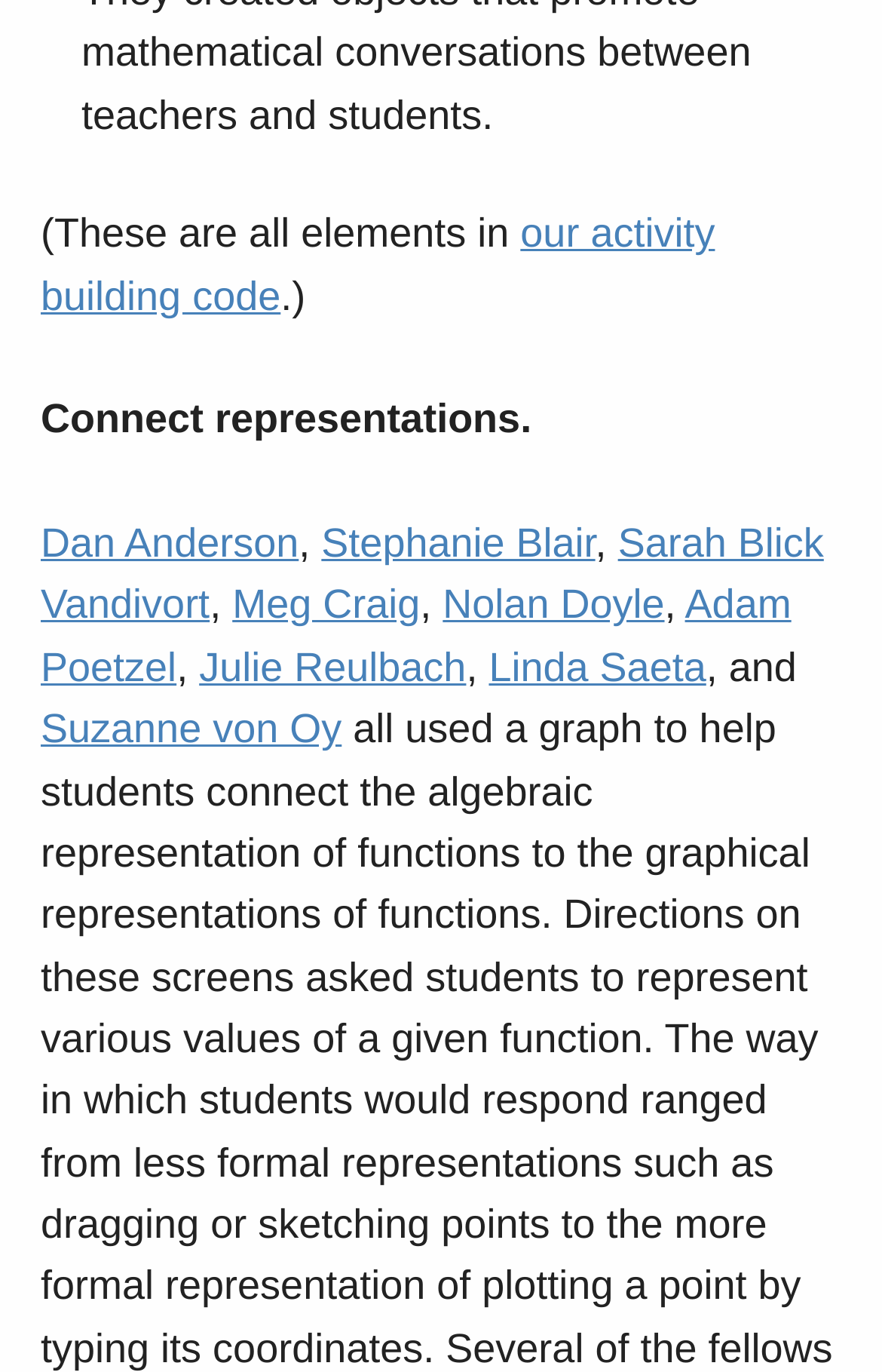Who are the contributors to the activity building code?
Please give a detailed and elaborate explanation in response to the question.

The webpage lists several people who are contributors to the activity building code, including Dan Anderson, Stephanie Blair, Sarah Blick Vandivort, Meg Craig, Nolan Doyle, Adam Poetzel, Julie Reulbach, Linda Saeta, and Suzanne von Oy. This is evident from the links on the webpage with their names.